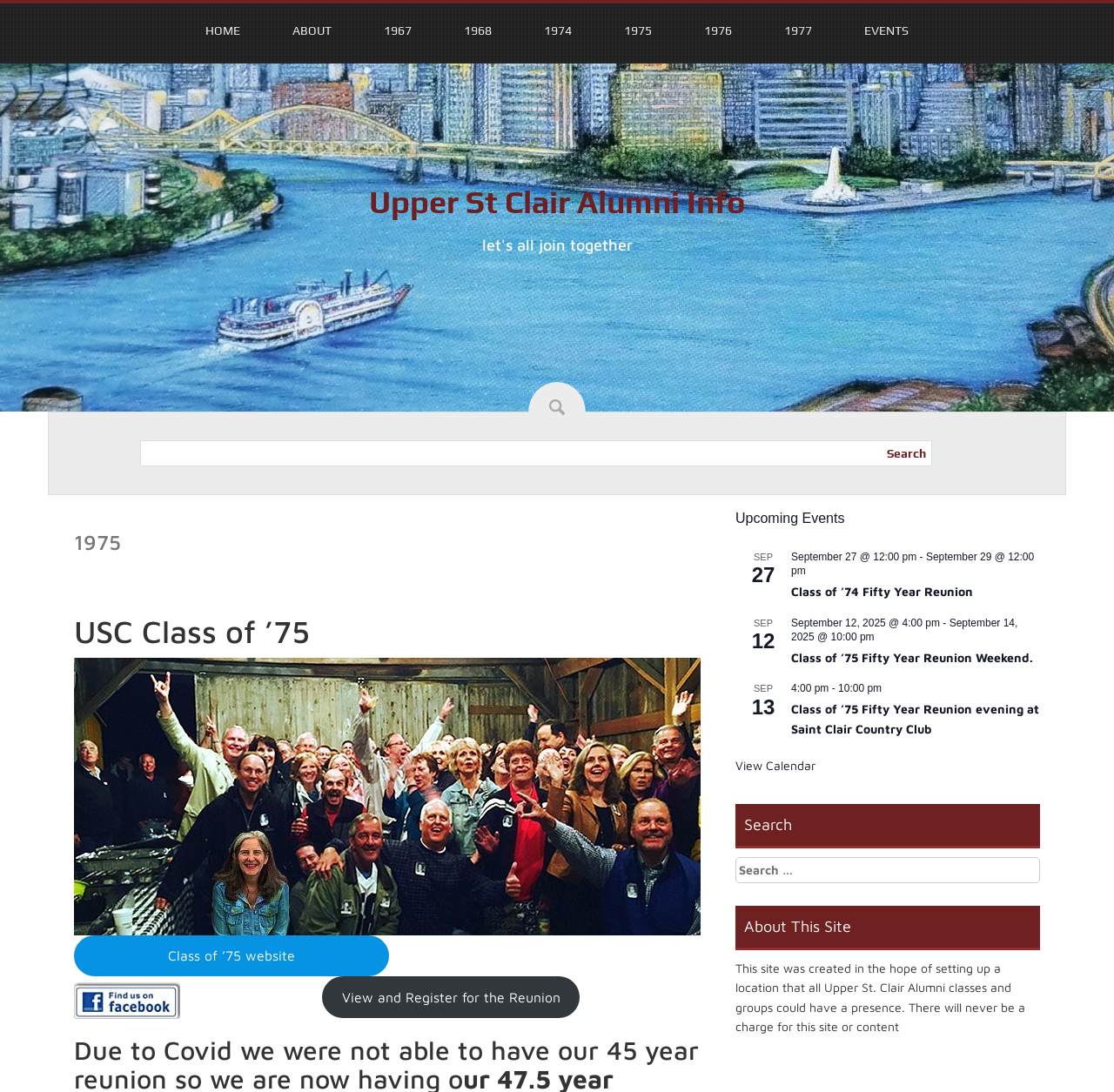What is the location of the Class of ’75 Fifty Year Reunion evening event?
Please answer the question with a single word or phrase, referencing the image.

Saint Clair Country Club